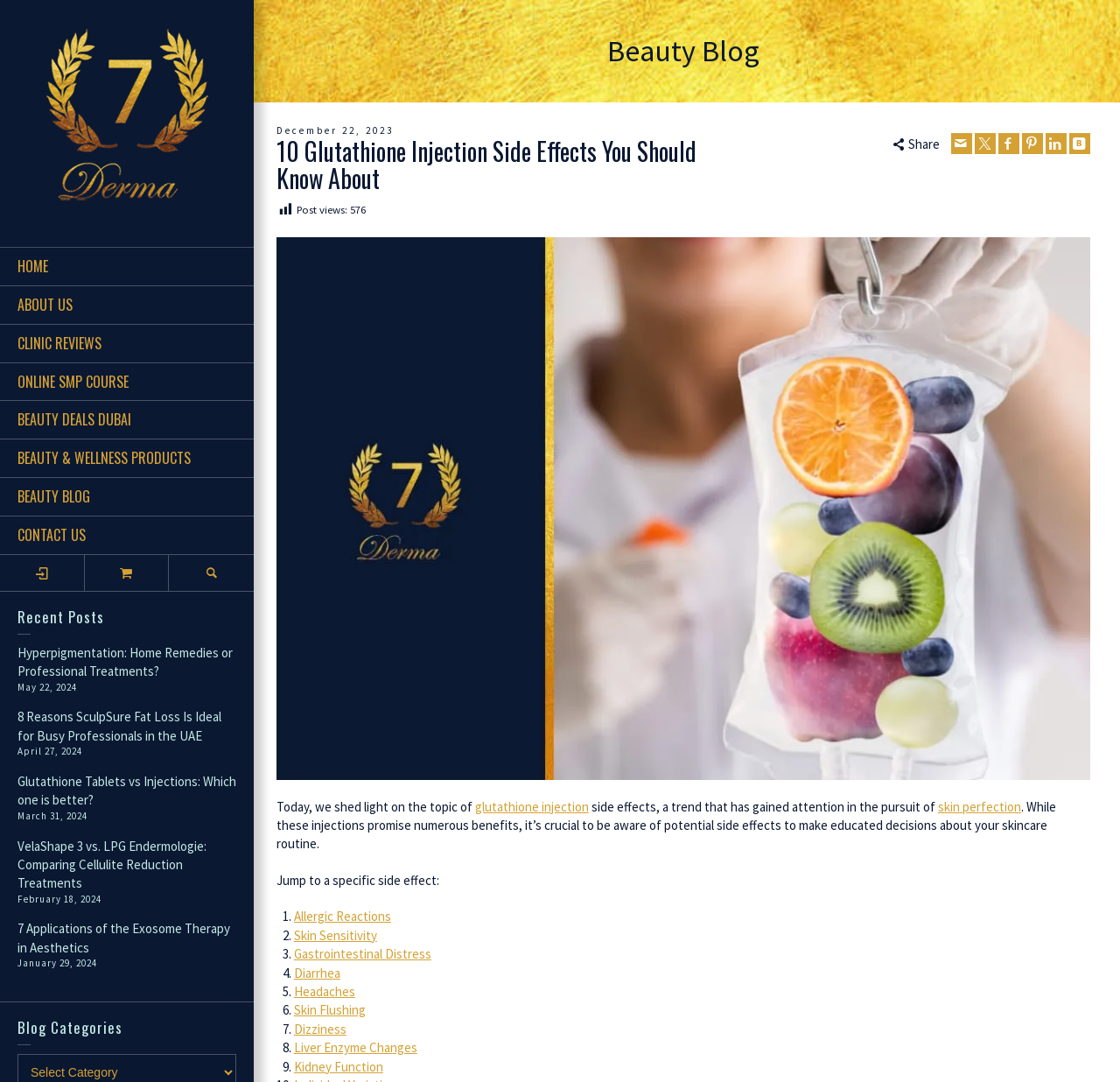Locate the bounding box coordinates of the UI element described by: "Kidney Function". Provide the coordinates as four float numbers between 0 and 1, formatted as [left, top, right, bottom].

[0.262, 0.978, 0.342, 0.993]